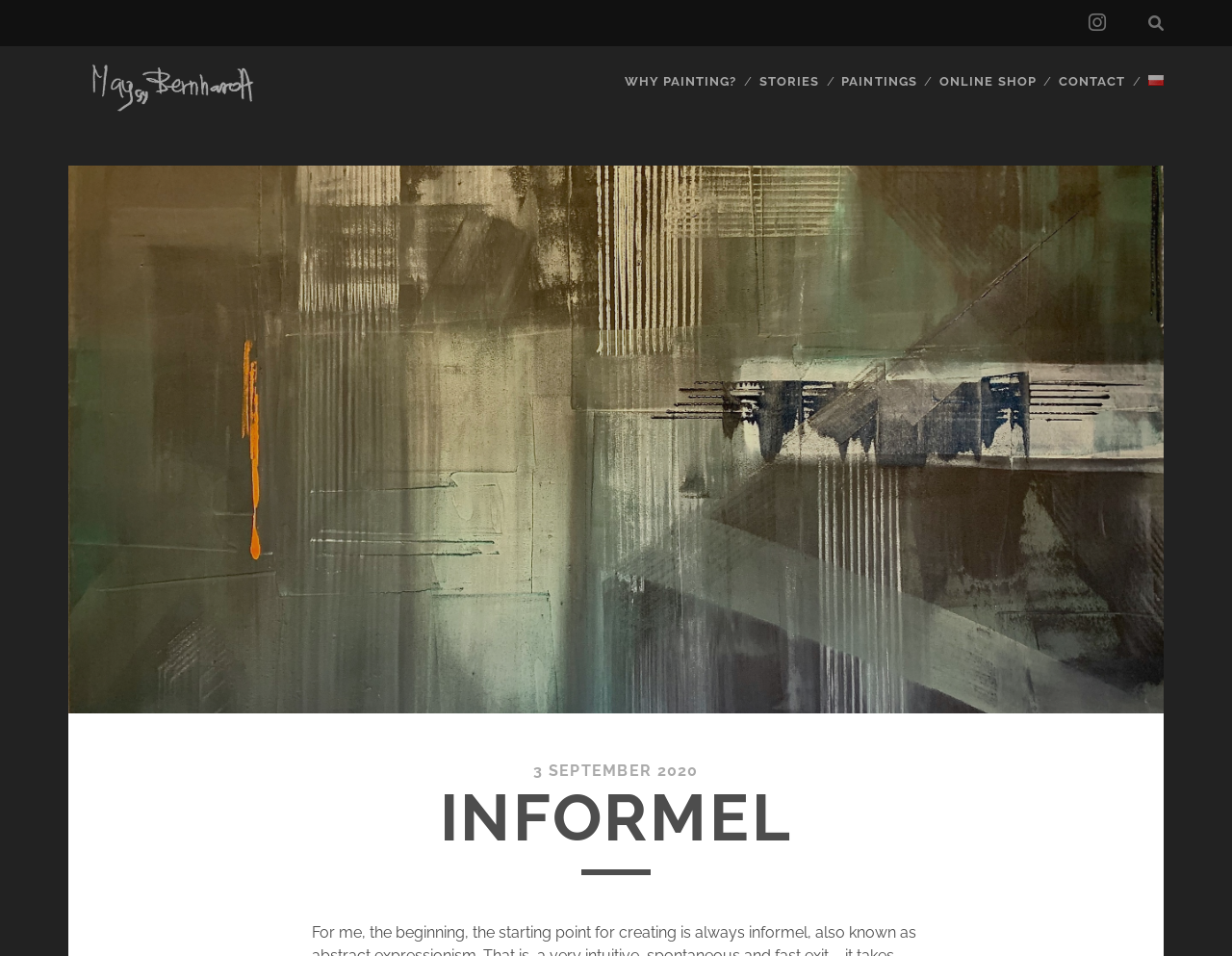Answer in one word or a short phrase: 
How many social media links are there?

1